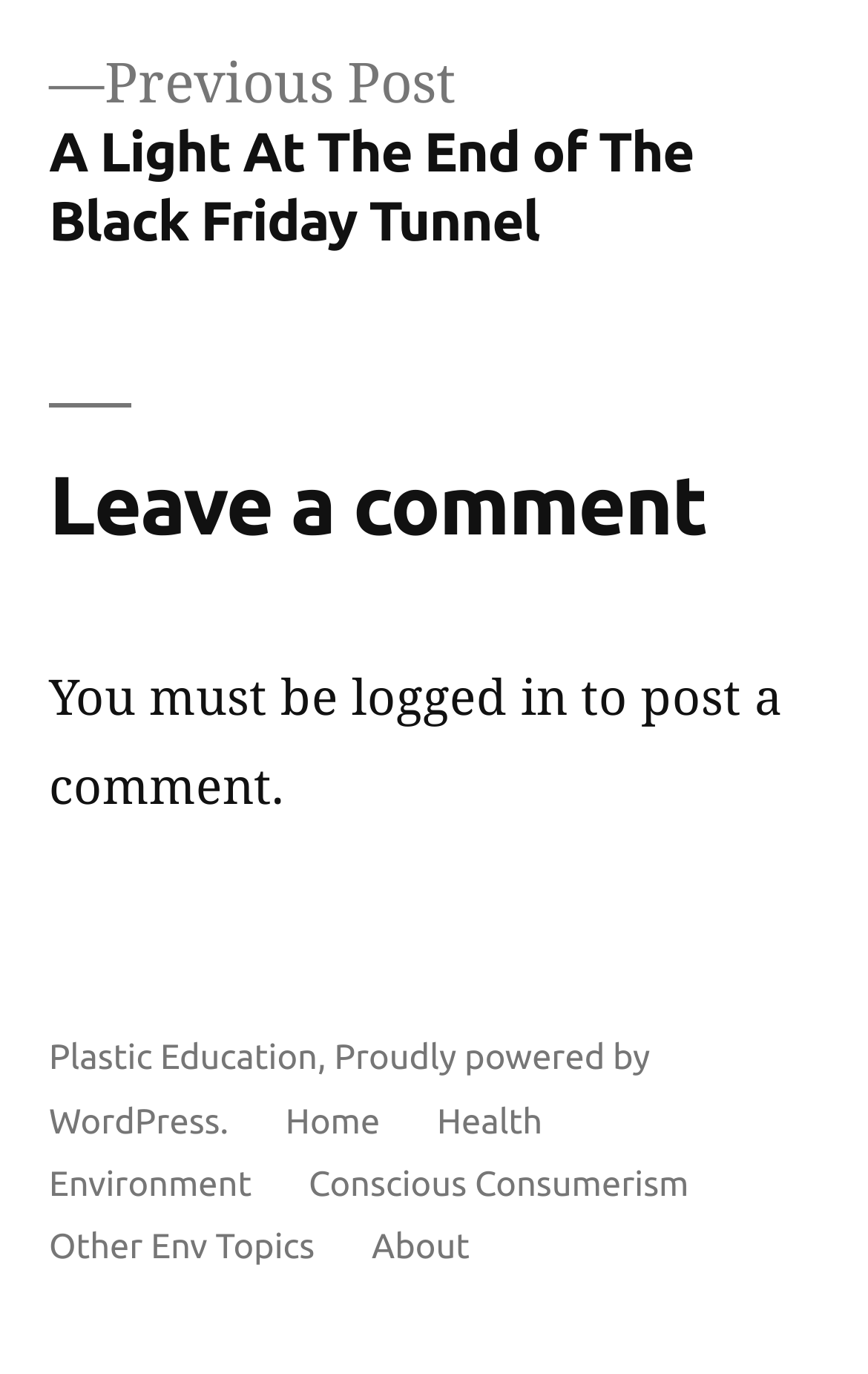Determine the bounding box coordinates of the clickable area required to perform the following instruction: "Learn about AMD News". The coordinates should be represented as four float numbers between 0 and 1: [left, top, right, bottom].

None